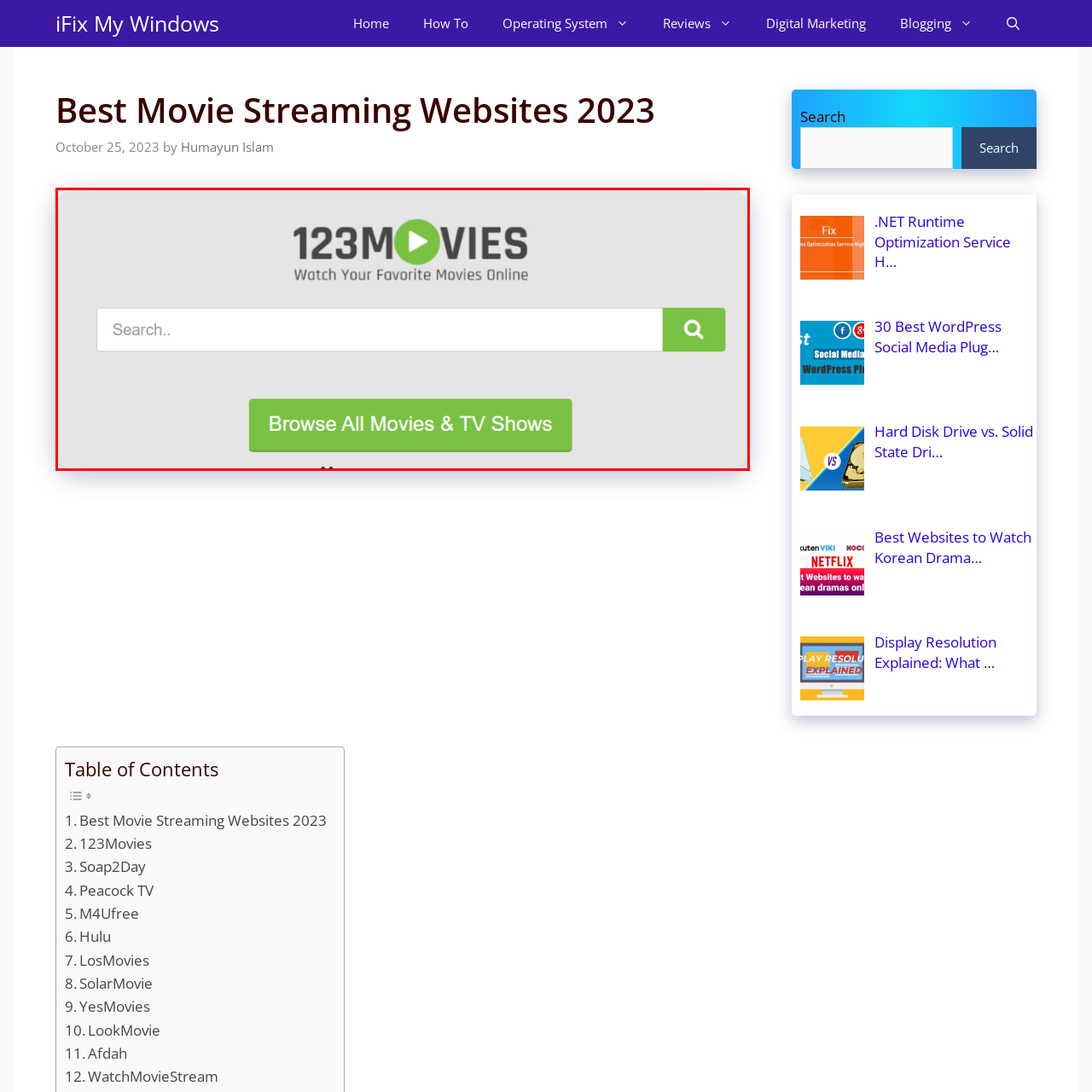Observe the image inside the red bounding box and answer briefly using a single word or phrase: What is the purpose of the search bar?

To find titles or keywords